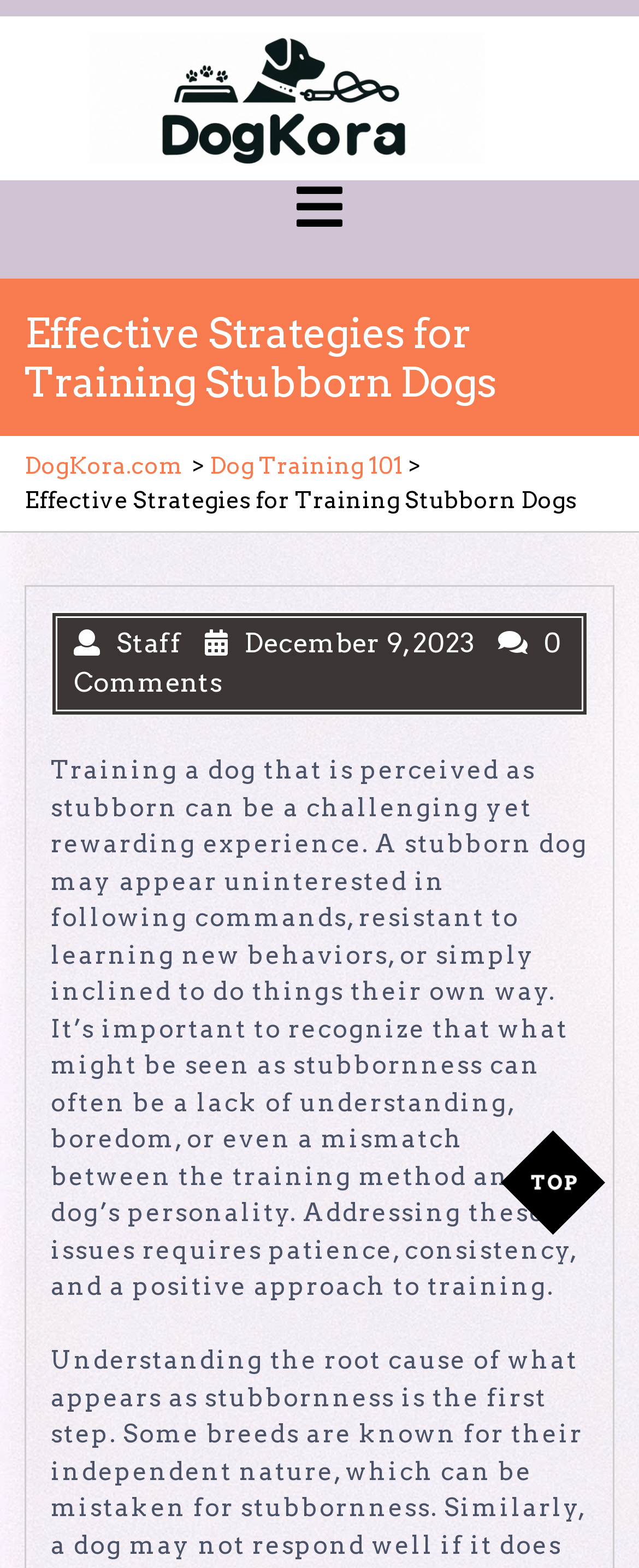What is the date of the article?
Answer briefly with a single word or phrase based on the image.

December 9, 2023